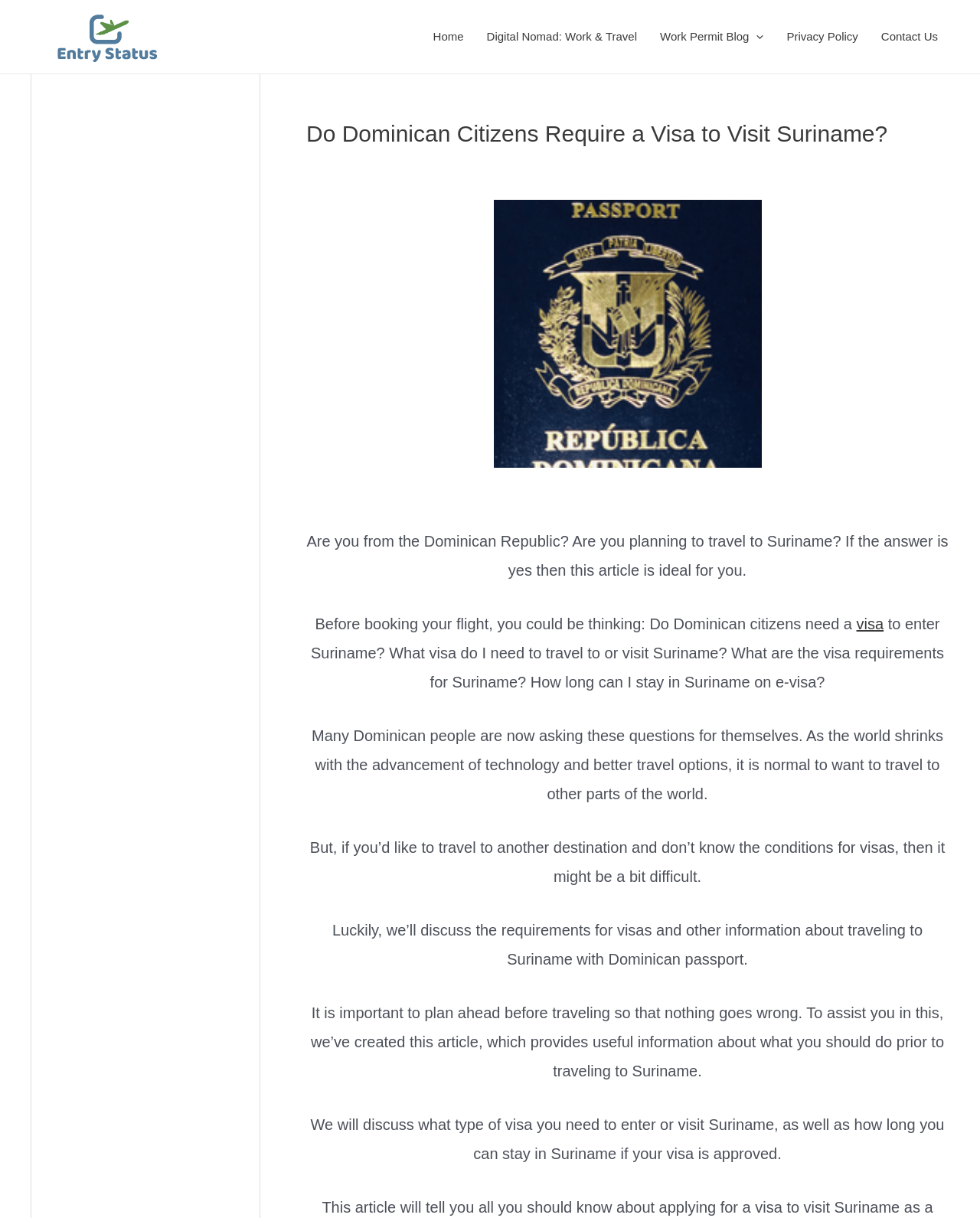Answer the question below in one word or phrase:
What is the purpose of this article?

To answer visa questions